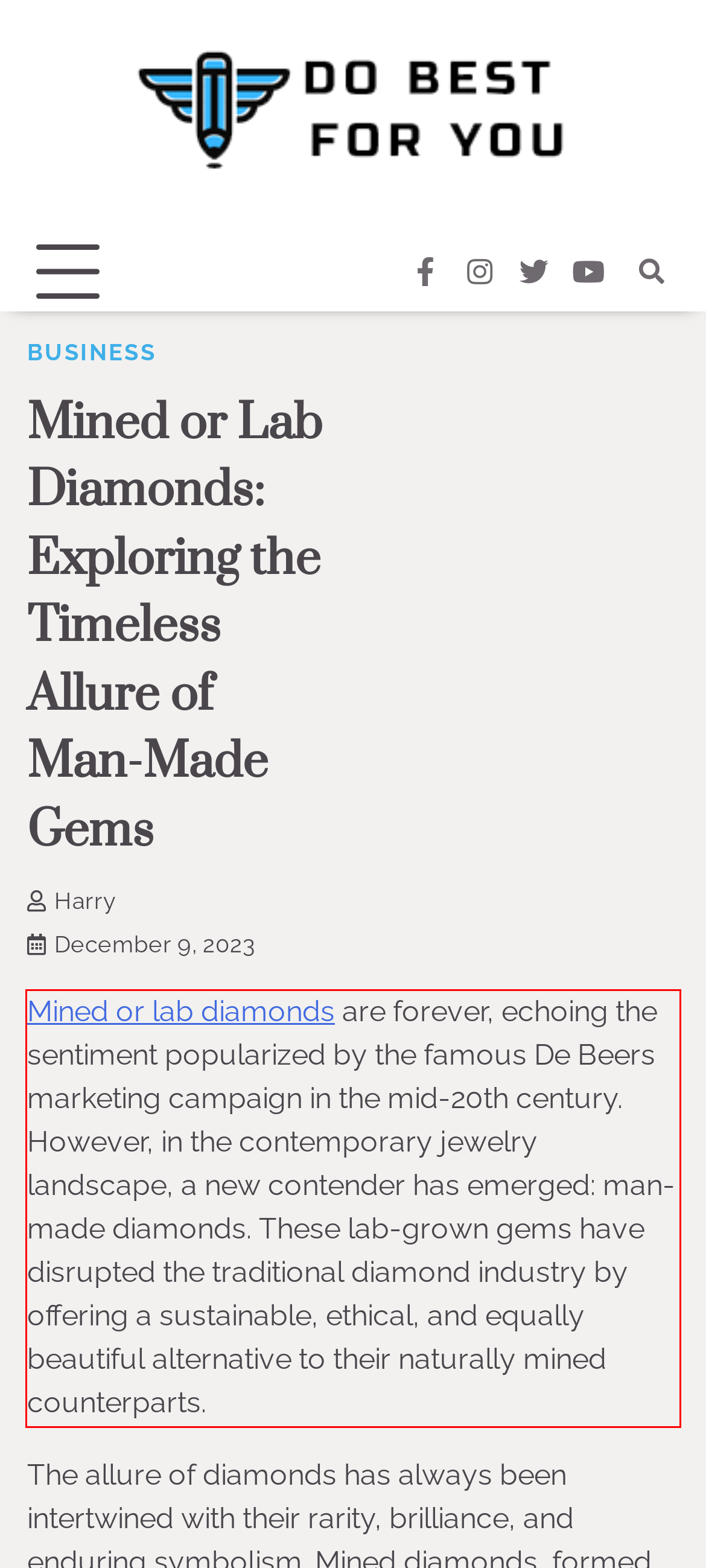You are looking at a screenshot of a webpage with a red rectangle bounding box. Use OCR to identify and extract the text content found inside this red bounding box.

Mined or lab diamonds are forever, echoing the sentiment popularized by the famous De Beers marketing campaign in the mid-20th century. However, in the contemporary jewelry landscape, a new contender has emerged: man-made diamonds. These lab-grown gems have disrupted the traditional diamond industry by offering a sustainable, ethical, and equally beautiful alternative to their naturally mined counterparts.